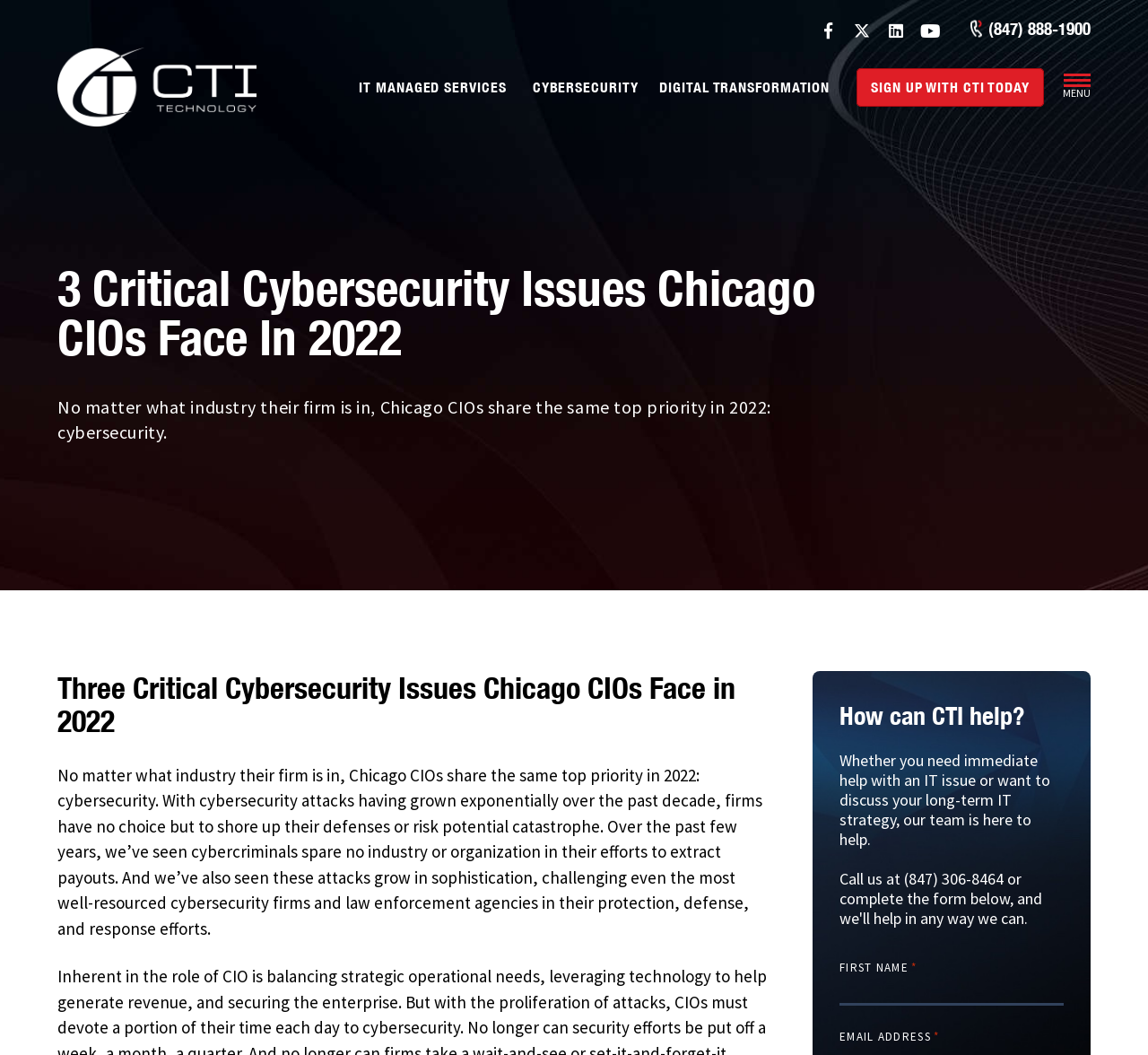Locate the bounding box coordinates of the element that should be clicked to execute the following instruction: "Click the Cybersecurity Services In Chicago link".

[0.0, 0.15, 1.0, 0.189]